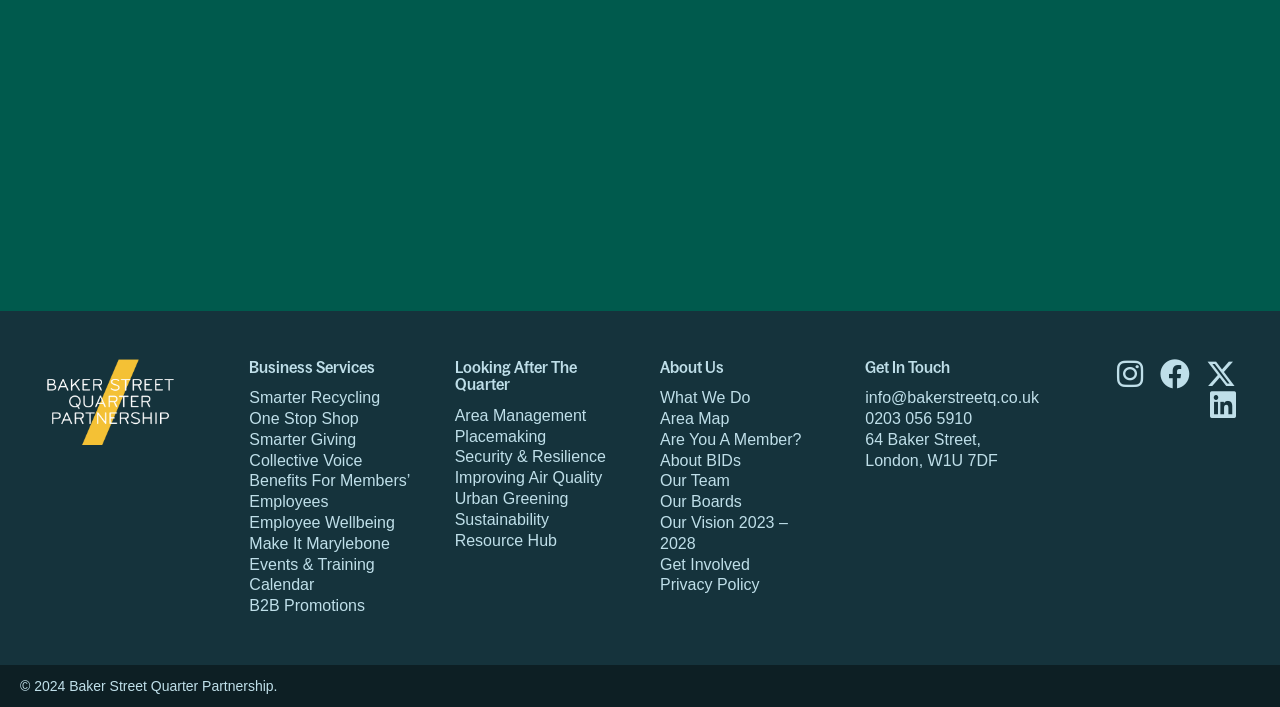Please locate the bounding box coordinates of the element that should be clicked to achieve the given instruction: "Enter company name".

[0.22, 0.107, 0.488, 0.183]